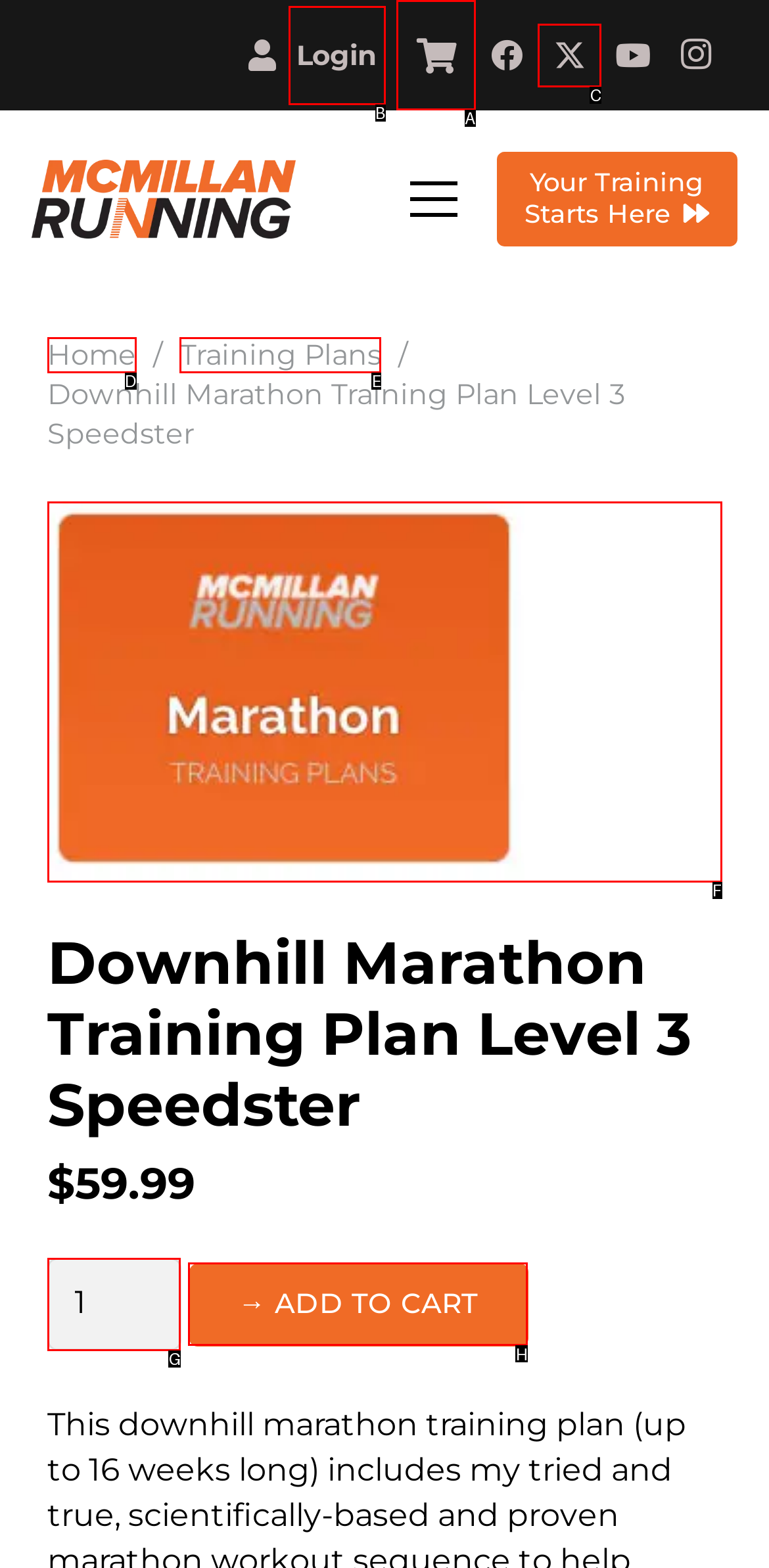Determine which HTML element should be clicked to carry out the following task: View cart Respond with the letter of the appropriate option.

A